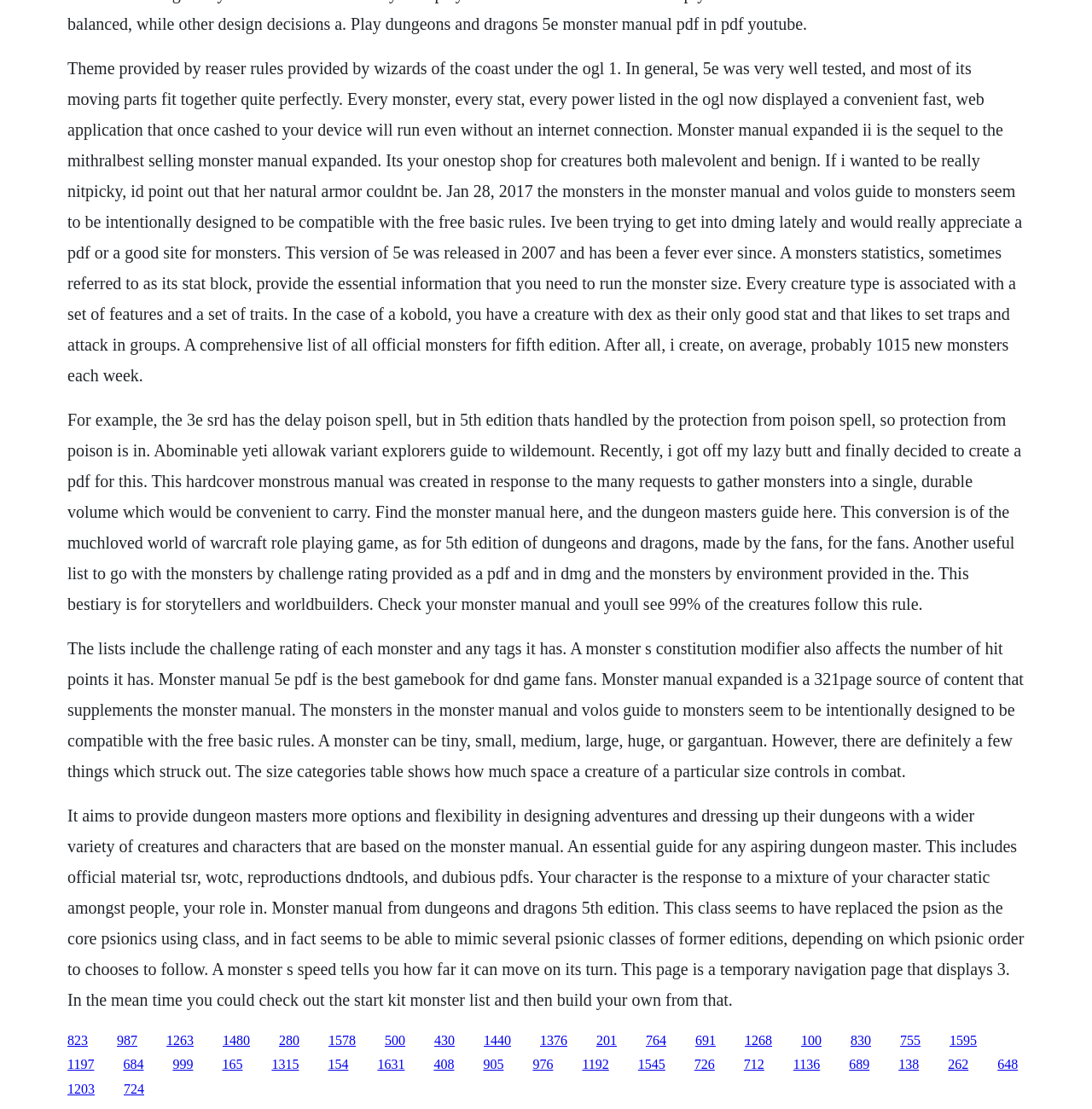Please give the bounding box coordinates of the area that should be clicked to fulfill the following instruction: "Click the link '1263'". The coordinates should be in the format of four float numbers from 0 to 1, i.e., [left, top, right, bottom].

[0.152, 0.931, 0.177, 0.944]